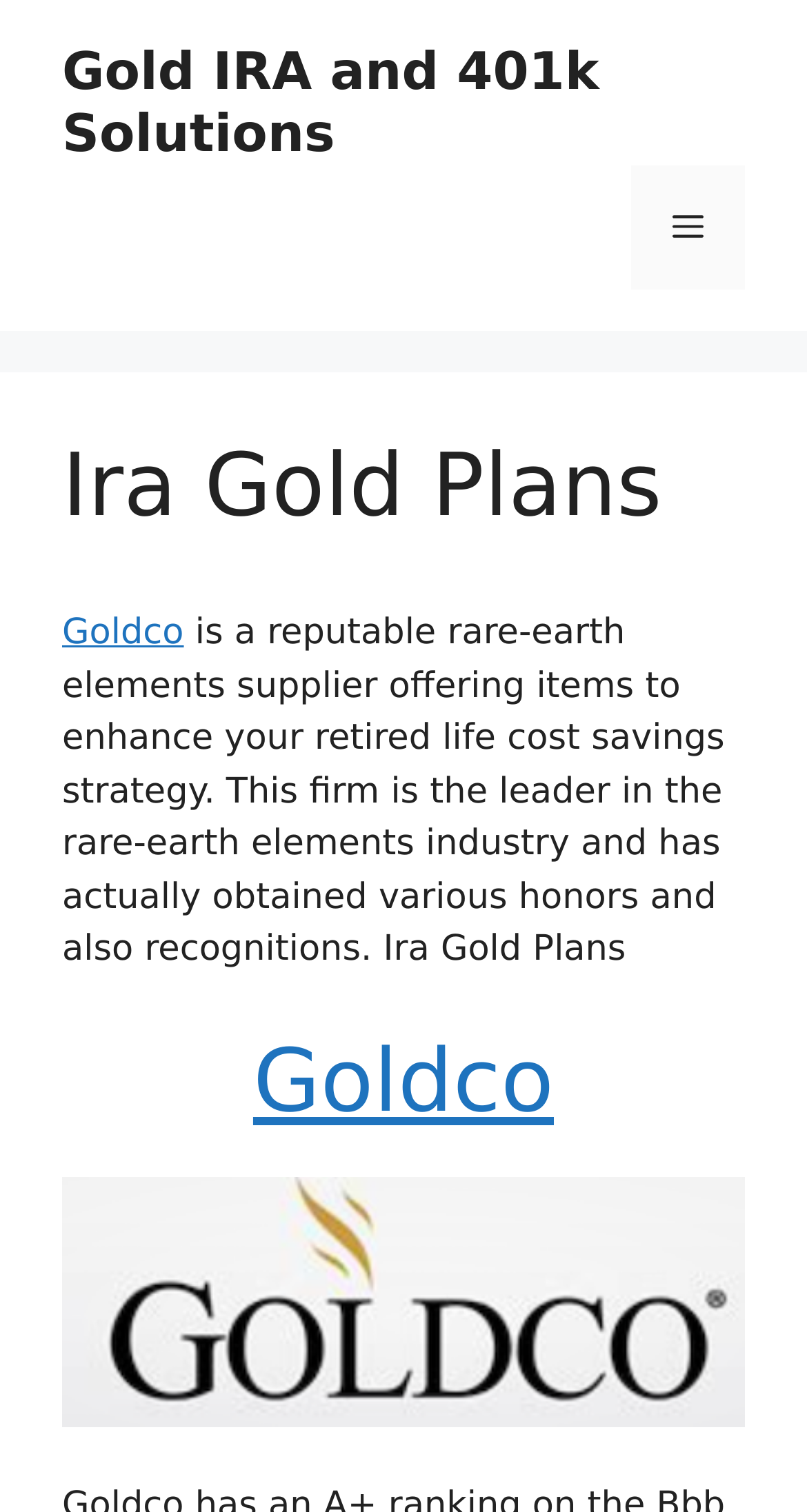What can be found in the navigation menu?
Refer to the image and provide a thorough answer to the question.

The navigation menu is represented by the button 'Menu' with bounding box coordinates [0.782, 0.109, 0.923, 0.192]. This button is part of the mobile toggle navigation element and is used to access the menu.